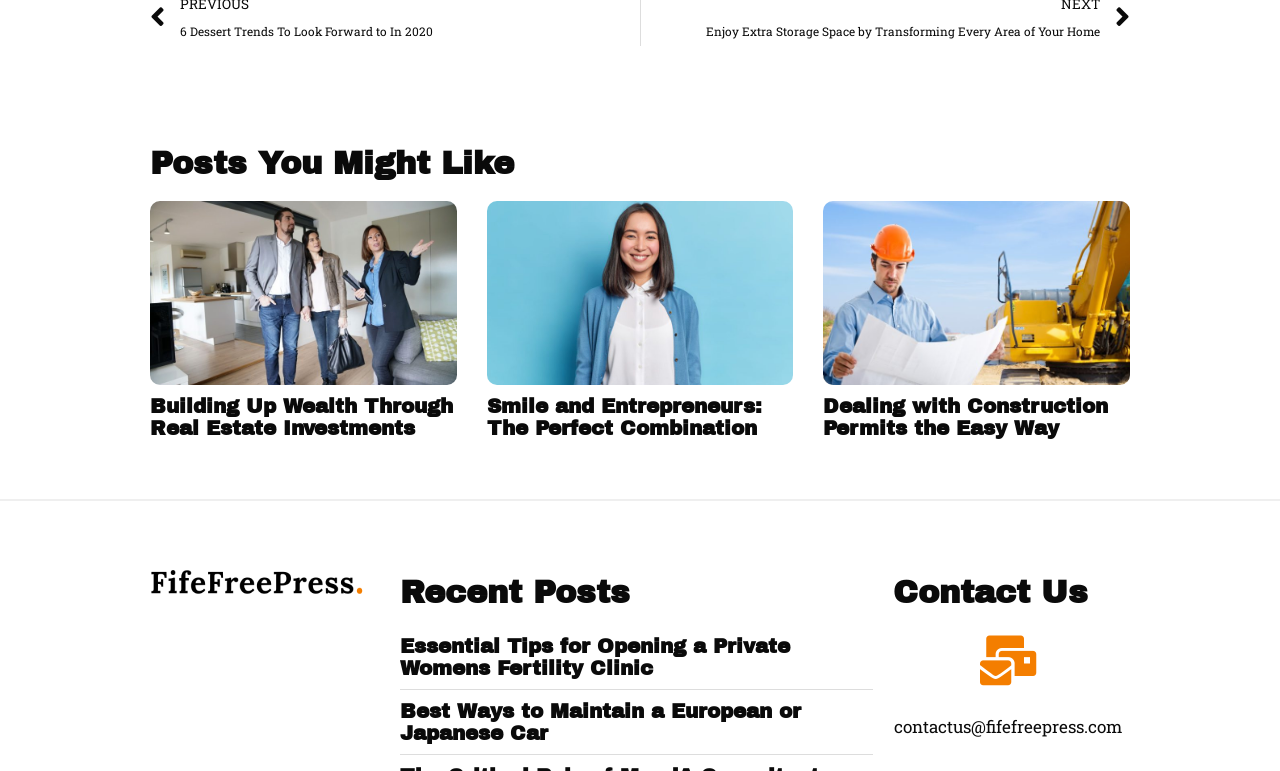Determine the bounding box coordinates of the region that needs to be clicked to achieve the task: "Click on the 'fifefreepress logo'".

[0.117, 0.727, 0.285, 0.779]